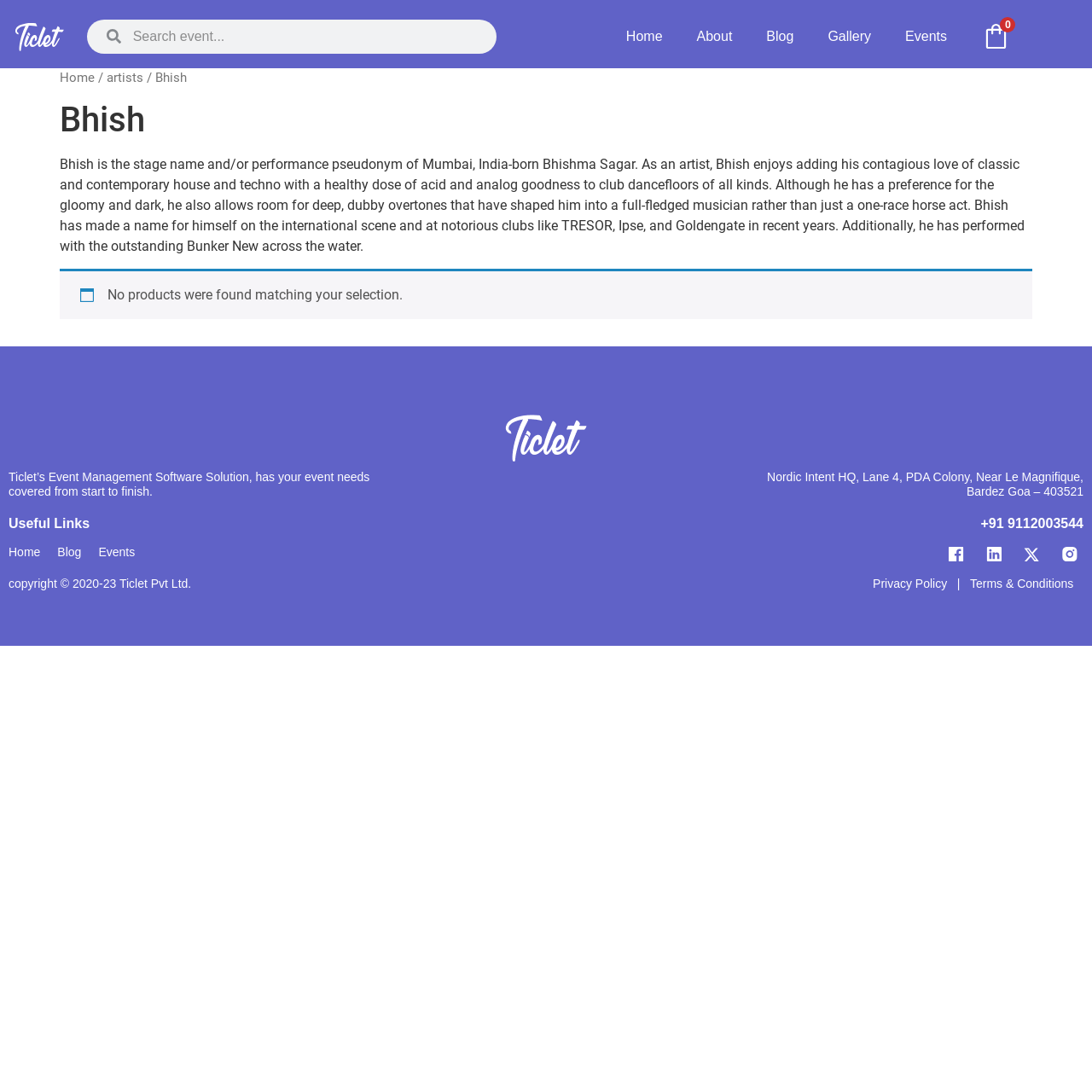Determine the coordinates of the bounding box that should be clicked to complete the instruction: "Go to Home page". The coordinates should be represented by four float numbers between 0 and 1: [left, top, right, bottom].

[0.558, 0.016, 0.622, 0.051]